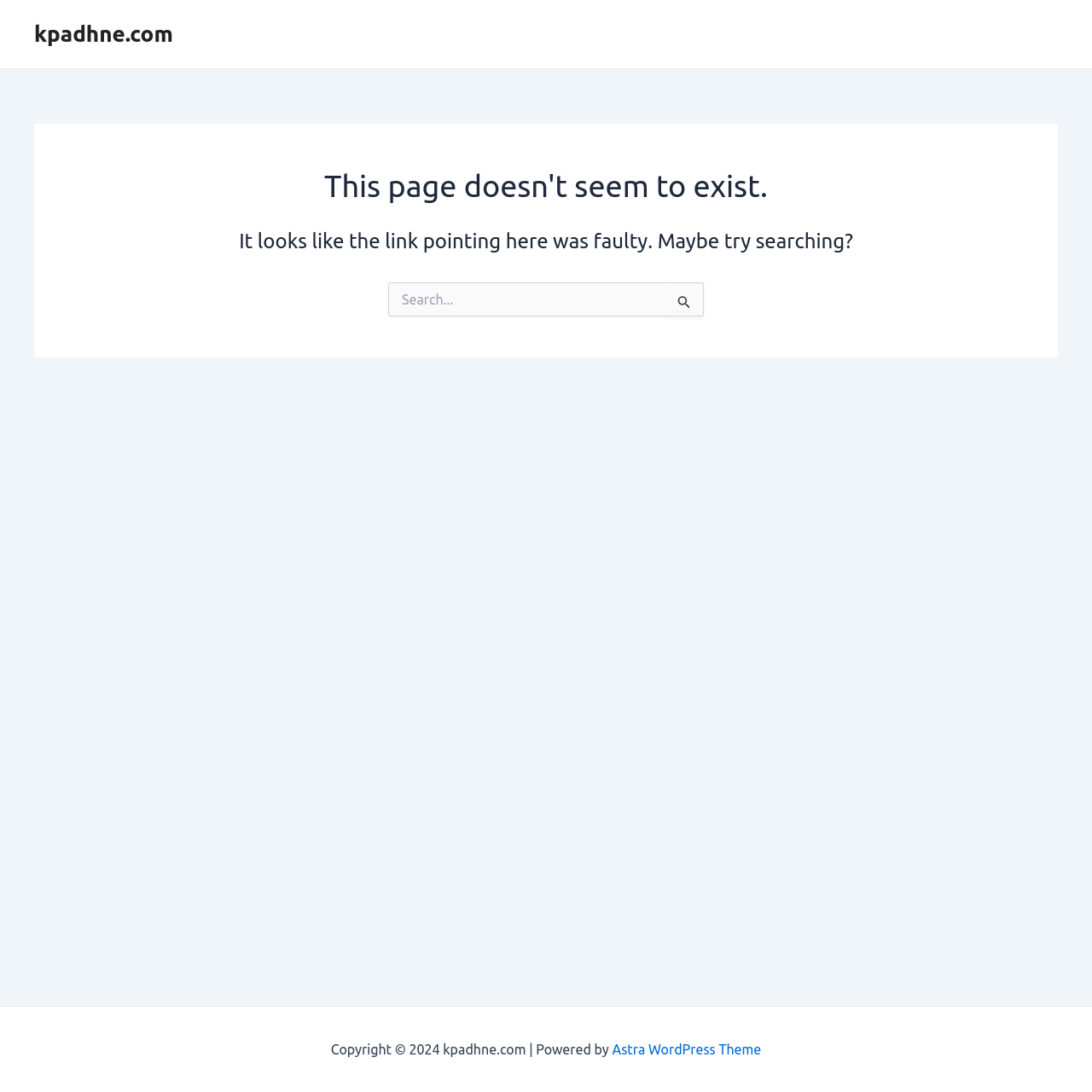Using the description: "kpadhne.com", determine the UI element's bounding box coordinates. Ensure the coordinates are in the format of four float numbers between 0 and 1, i.e., [left, top, right, bottom].

[0.031, 0.02, 0.158, 0.043]